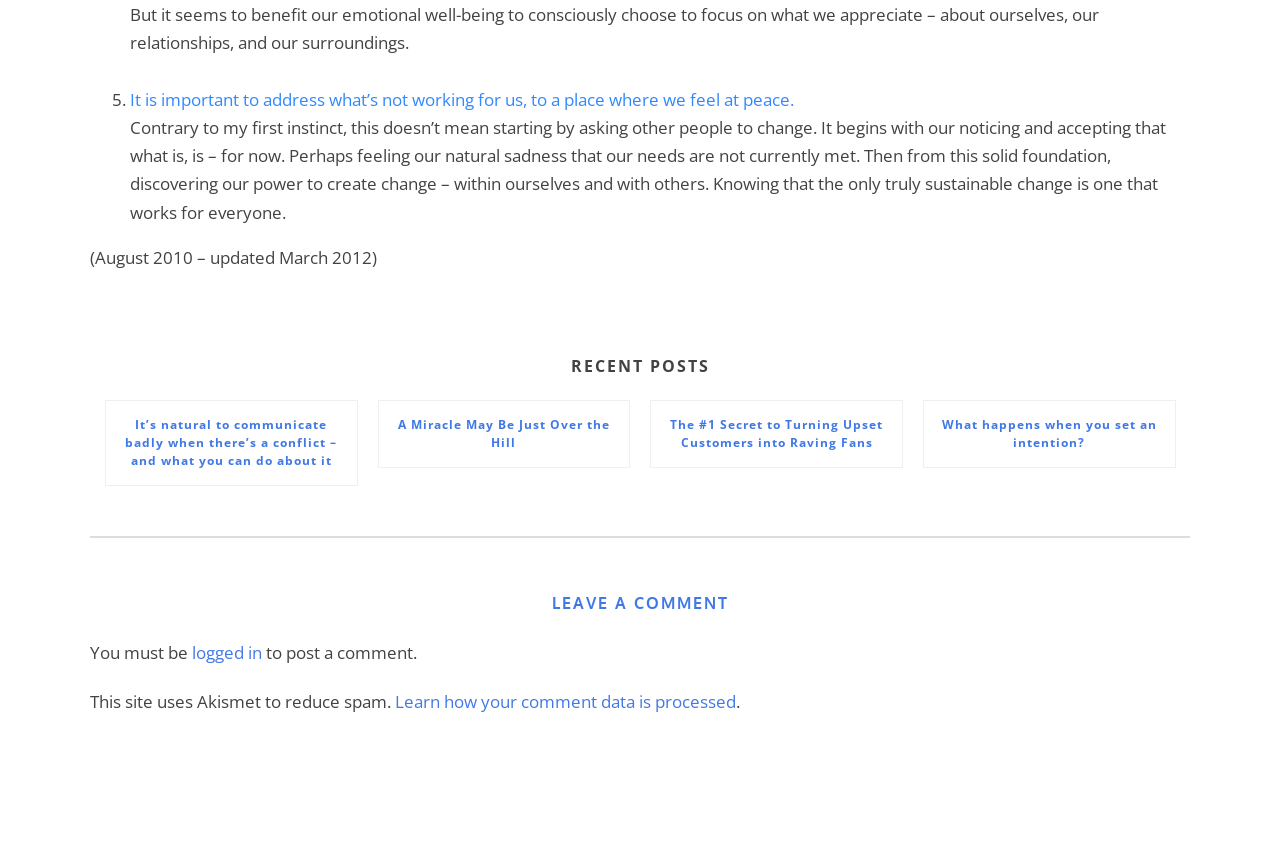Locate the UI element described as follows: "Terms of Use". Return the bounding box coordinates as four float numbers between 0 and 1 in the order [left, top, right, bottom].

[0.588, 0.711, 0.67, 0.733]